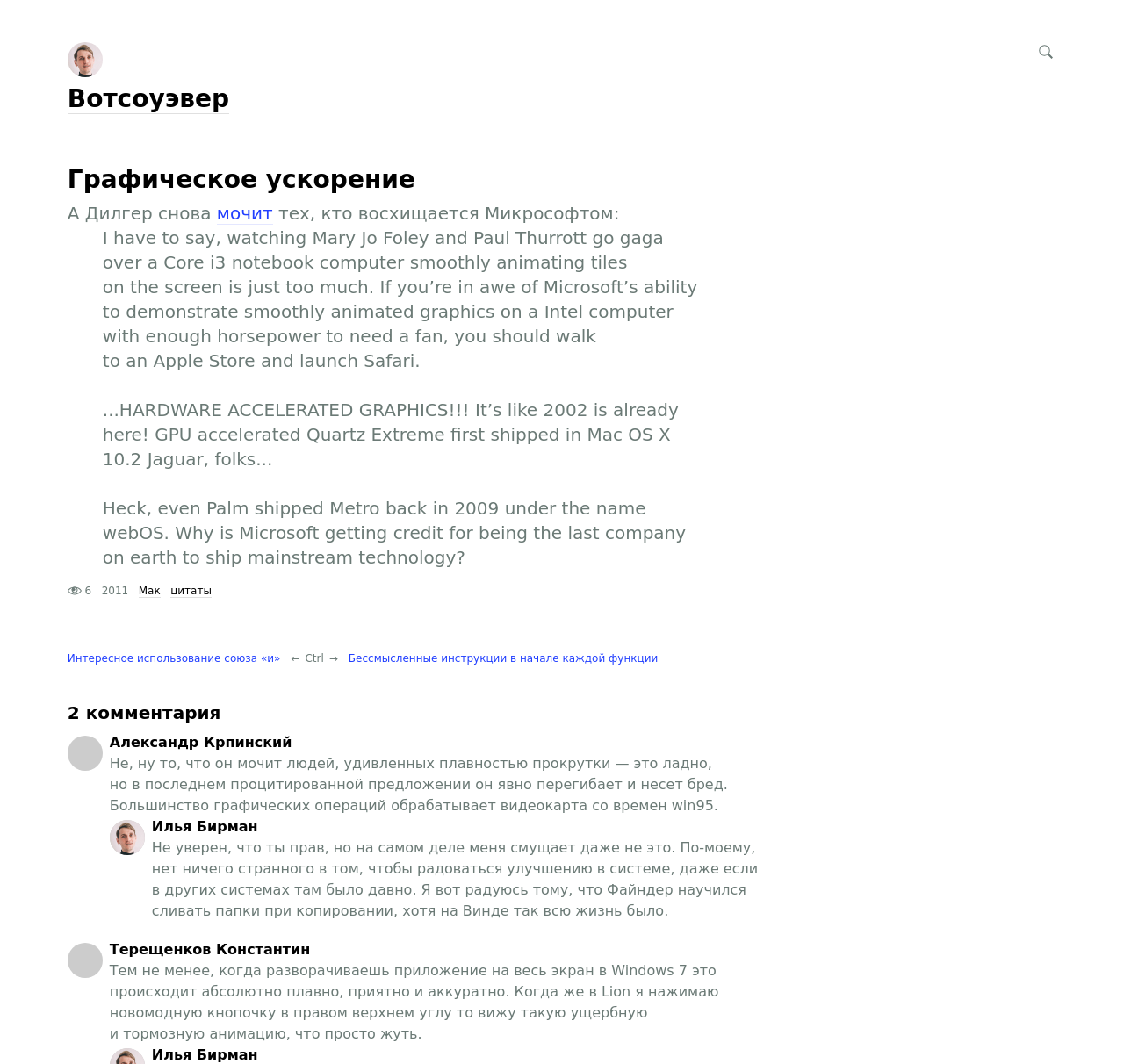What is the date of the first comment?
Answer briefly with a single word or phrase based on the image.

17 сентября 2011